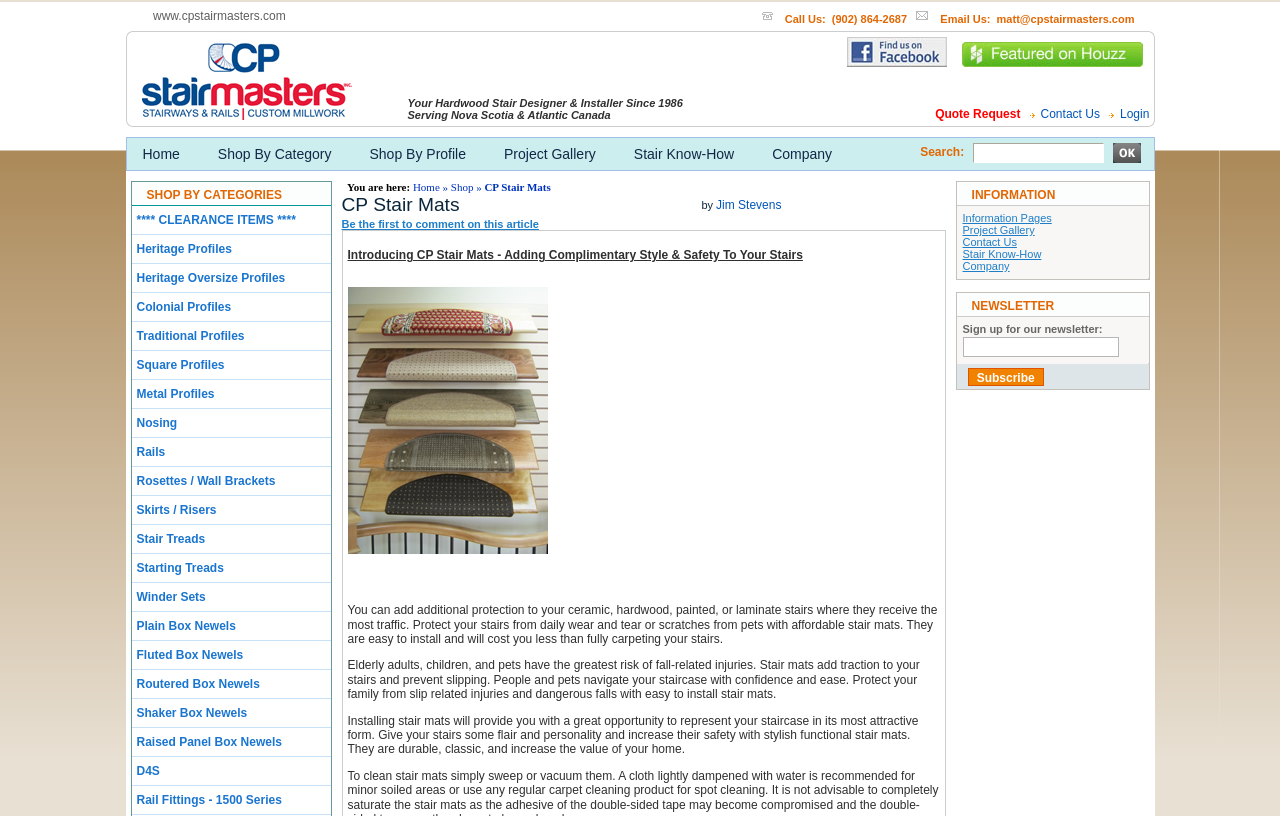Identify the bounding box coordinates for the element you need to click to achieve the following task: "Search for something". The coordinates must be four float values ranging from 0 to 1, formatted as [left, top, right, bottom].

[0.76, 0.175, 0.863, 0.2]